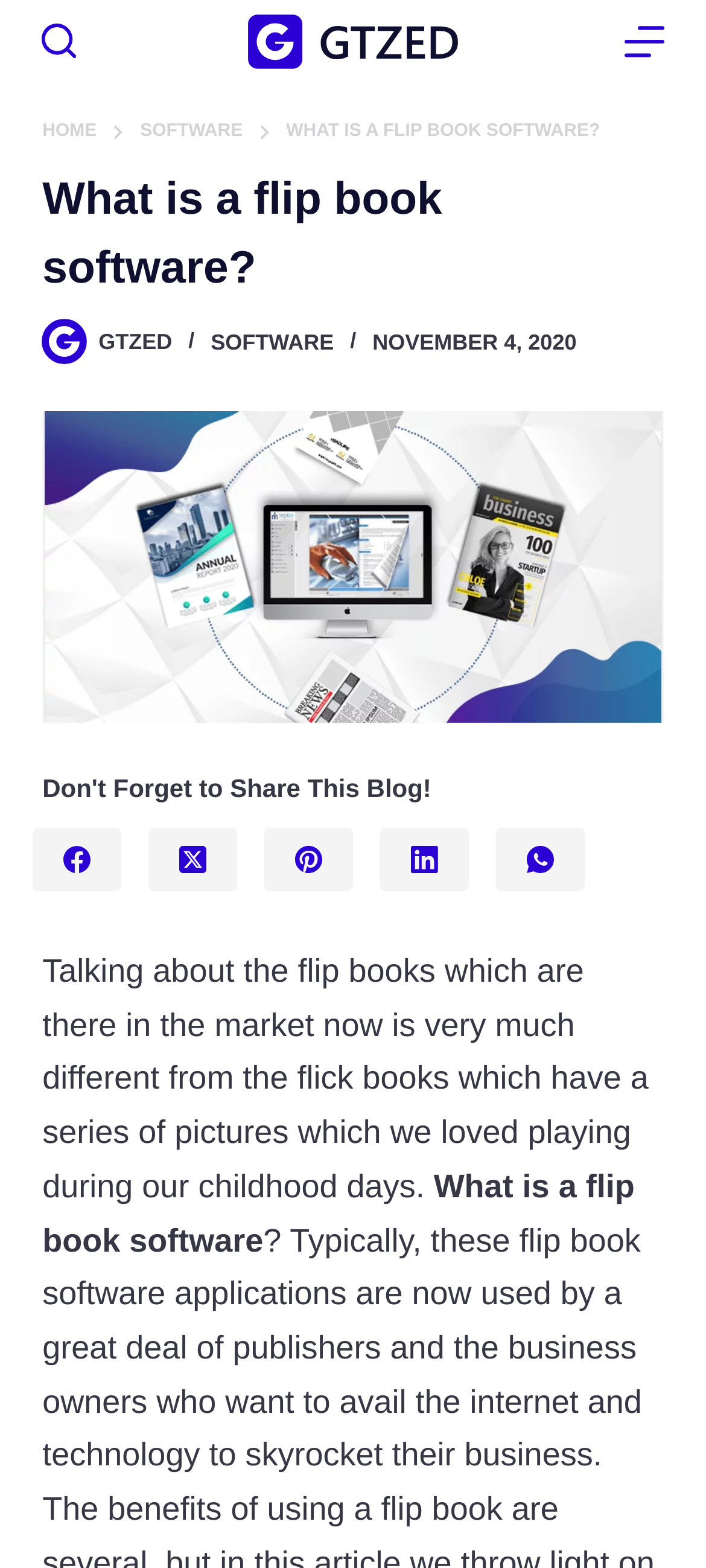What is the date of the article?
Refer to the image and provide a thorough answer to the question.

The date of the article is mentioned in the time element, which is located at the top of the webpage, and its bounding box coordinates are [0.528, 0.21, 0.817, 0.226]. The StaticText element within the time element displays the date 'NOVEMBER 4, 2020'.